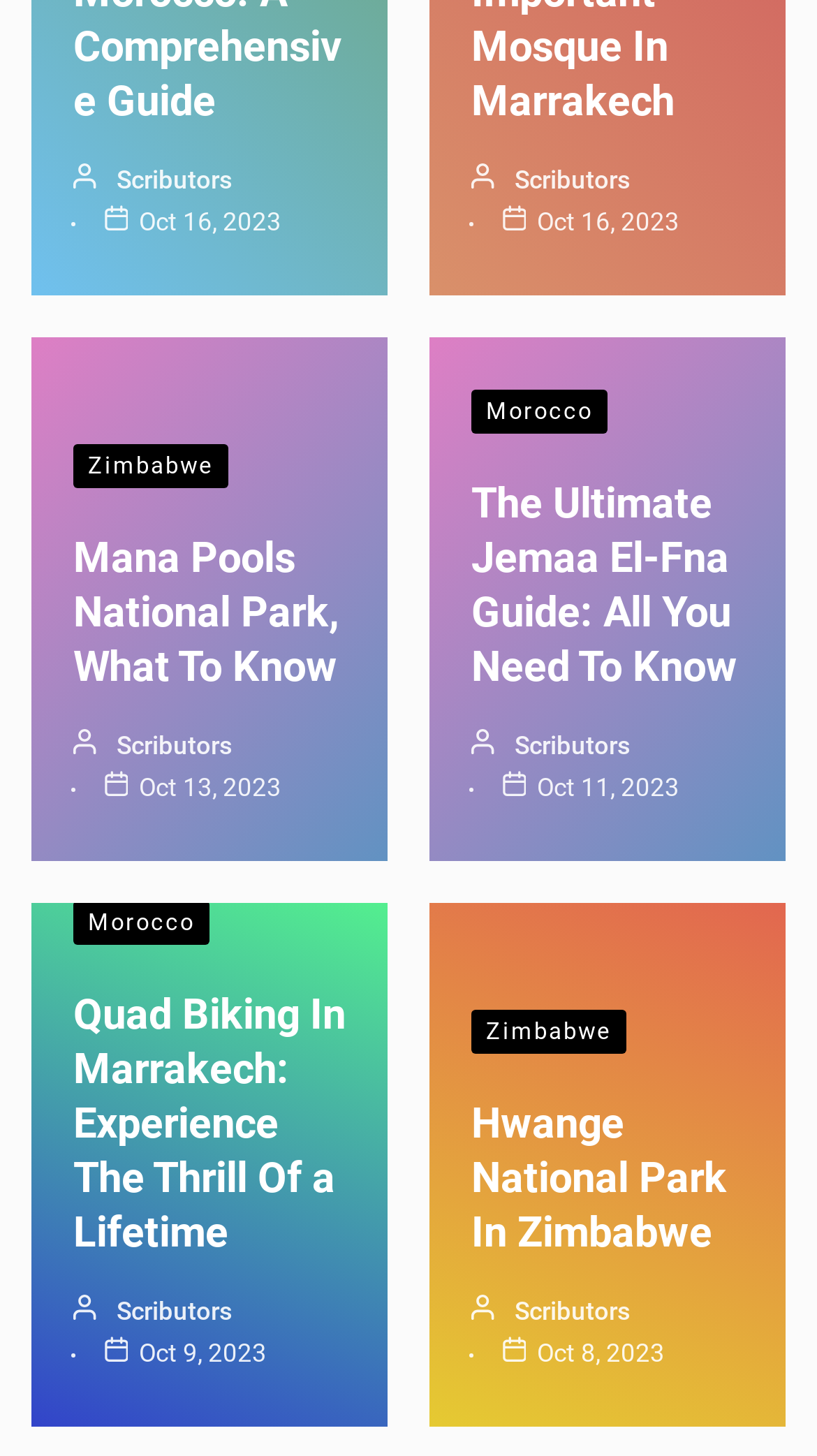Pinpoint the bounding box coordinates for the area that should be clicked to perform the following instruction: "Explore Hwange National Park in Zimbabwe".

[0.526, 0.62, 0.962, 0.98]